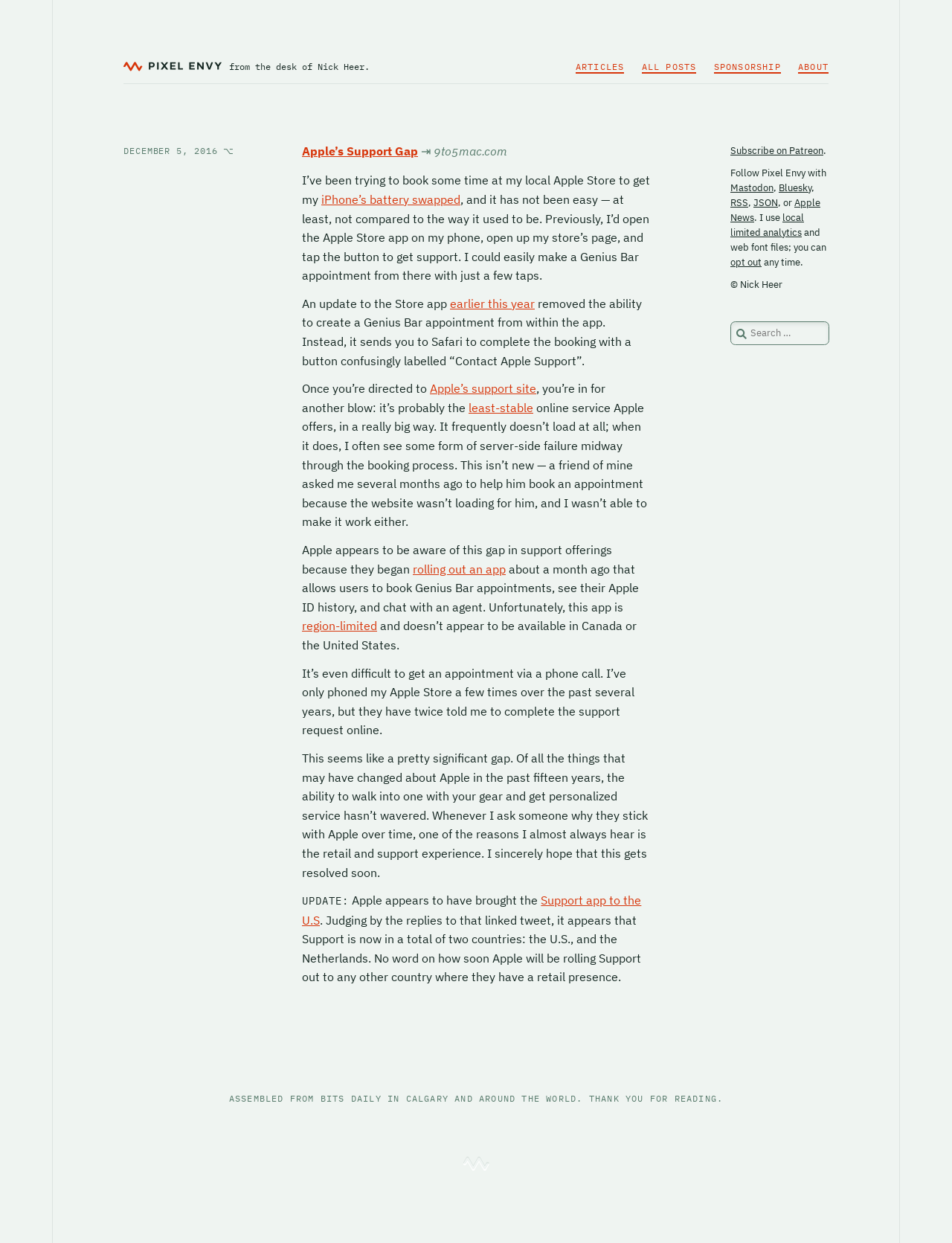What is the alternative way to book a Genius Bar appointment?
Please give a detailed and elaborate answer to the question.

The article mentions that the author has tried to book a Genius Bar appointment via a phone call, but was told to complete the support request online.